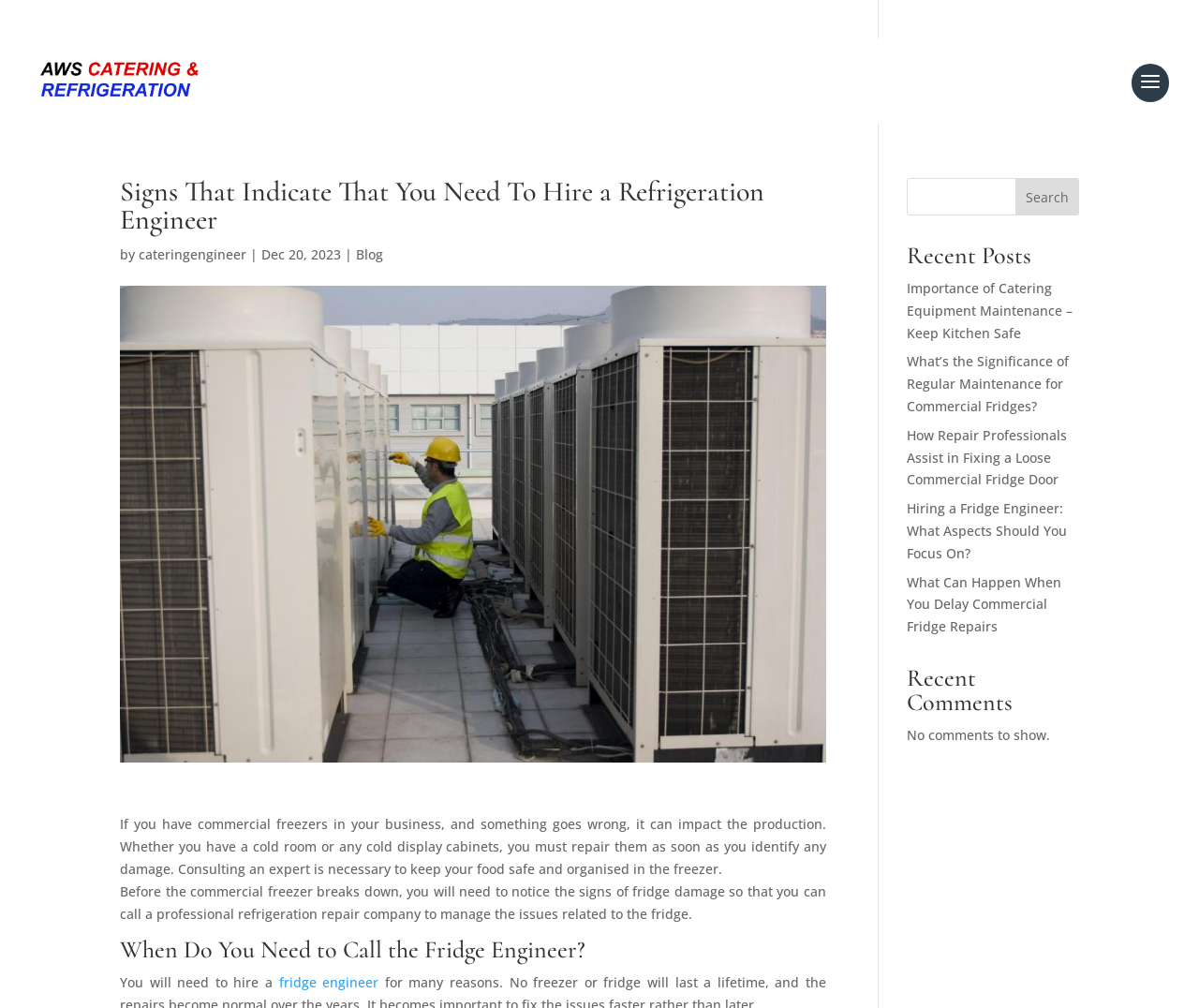Based on the element description alt="AWS Catering & Refrigeration", identify the bounding box of the UI element in the given webpage screenshot. The coordinates should be in the format (top-left x, top-left y, bottom-right x, bottom-right y) and must be between 0 and 1.

[0.026, 0.072, 0.22, 0.088]